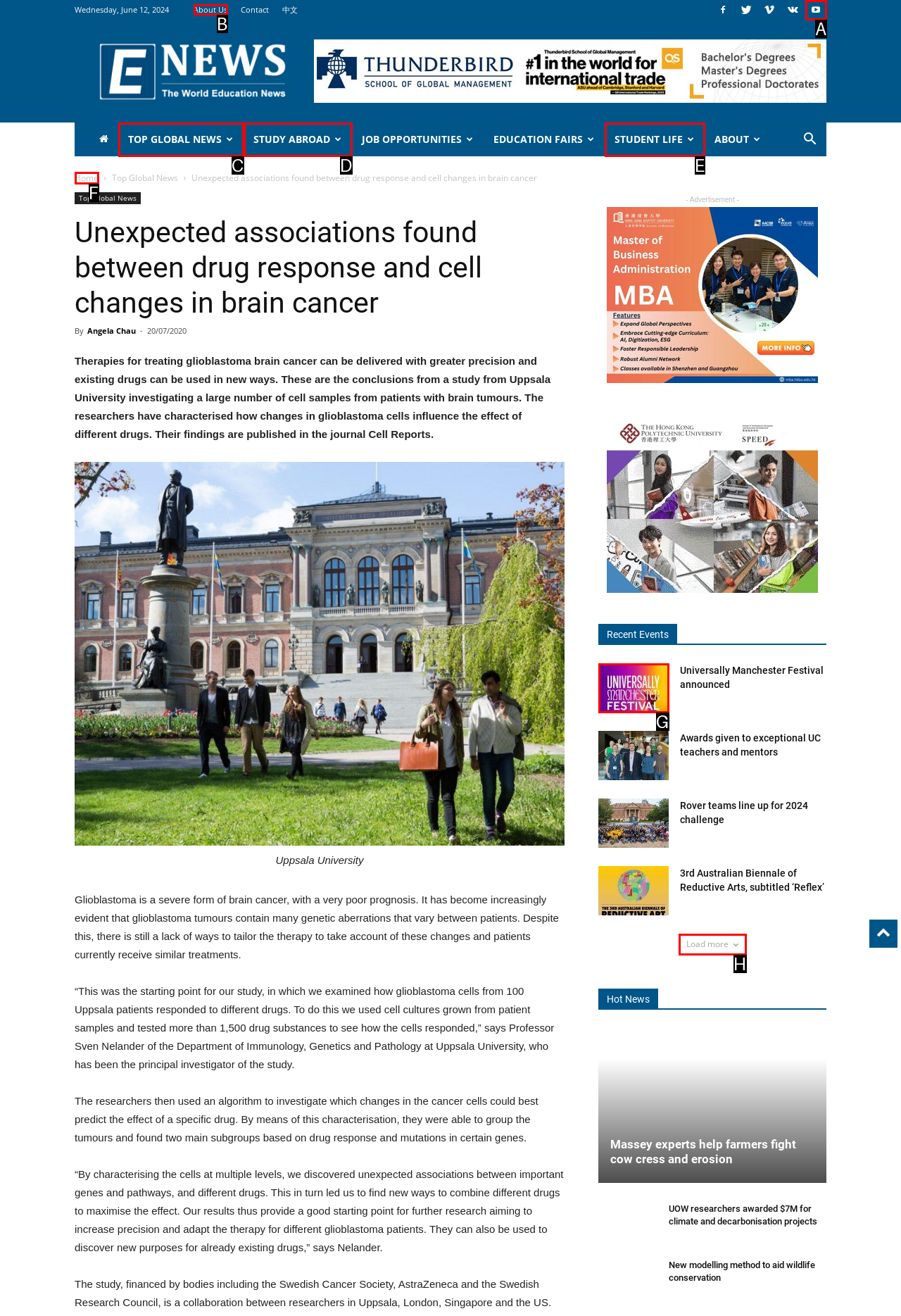Given the description: About Us, choose the HTML element that matches it. Indicate your answer with the letter of the option.

B